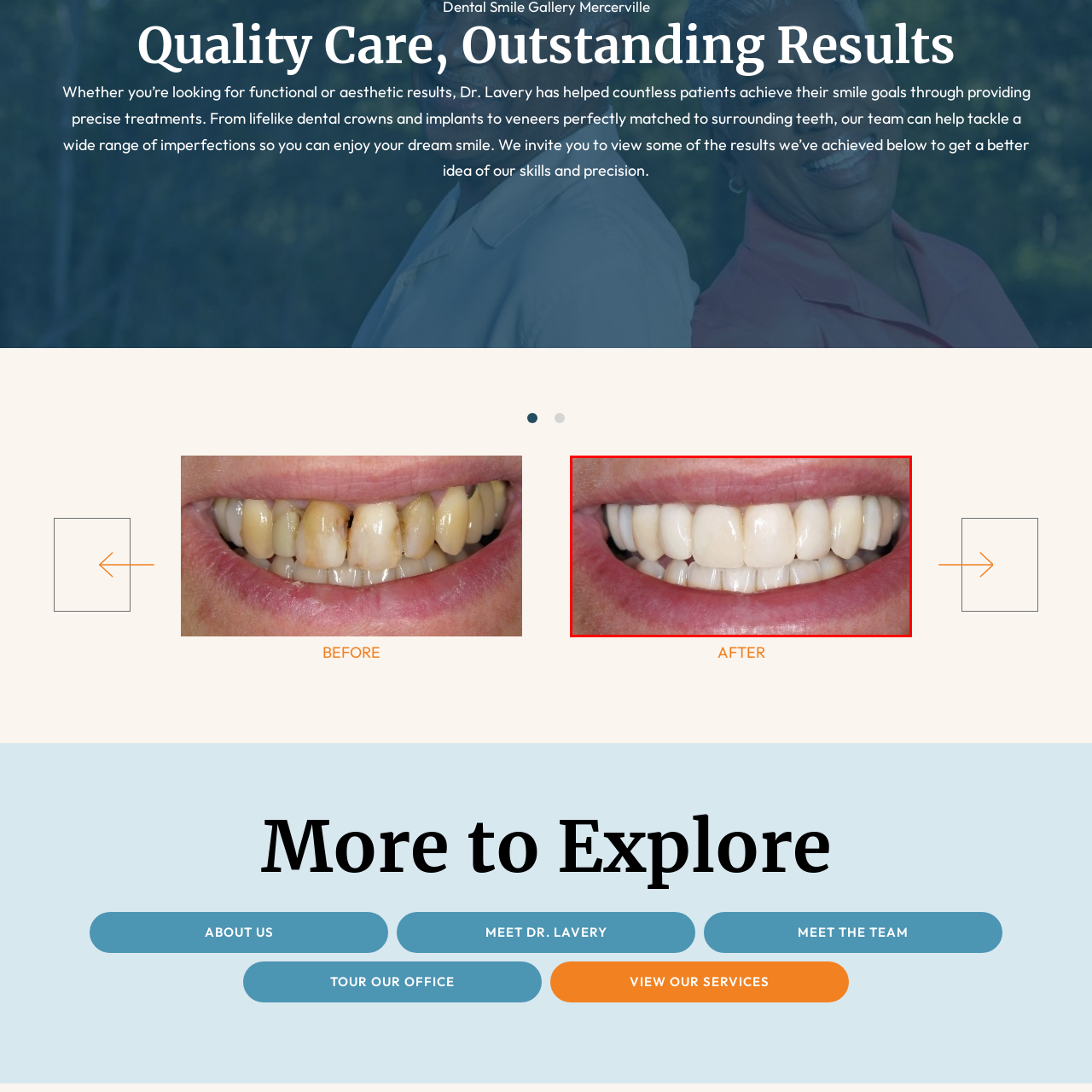Offer an in-depth description of the scene contained in the red rectangle.

The image showcases a close-up view of a person's smile, highlighting the upper and lower teeth. The teeth appear uniformly white and well-aligned, reflecting the positive results of recent dental treatments. This transformation emphasizes the aesthetic improvements achieved through procedures such as dental crowns, veneers, or whitening, aimed at enhancing the overall appearance of the smile. The healthy gums also contribute to the vibrant look of the smile, representing successful dental care and attention to oral health. This depiction serves as an inspiring example of how effective dental work can lead to significant enhancements in one’s smile and self-confidence.